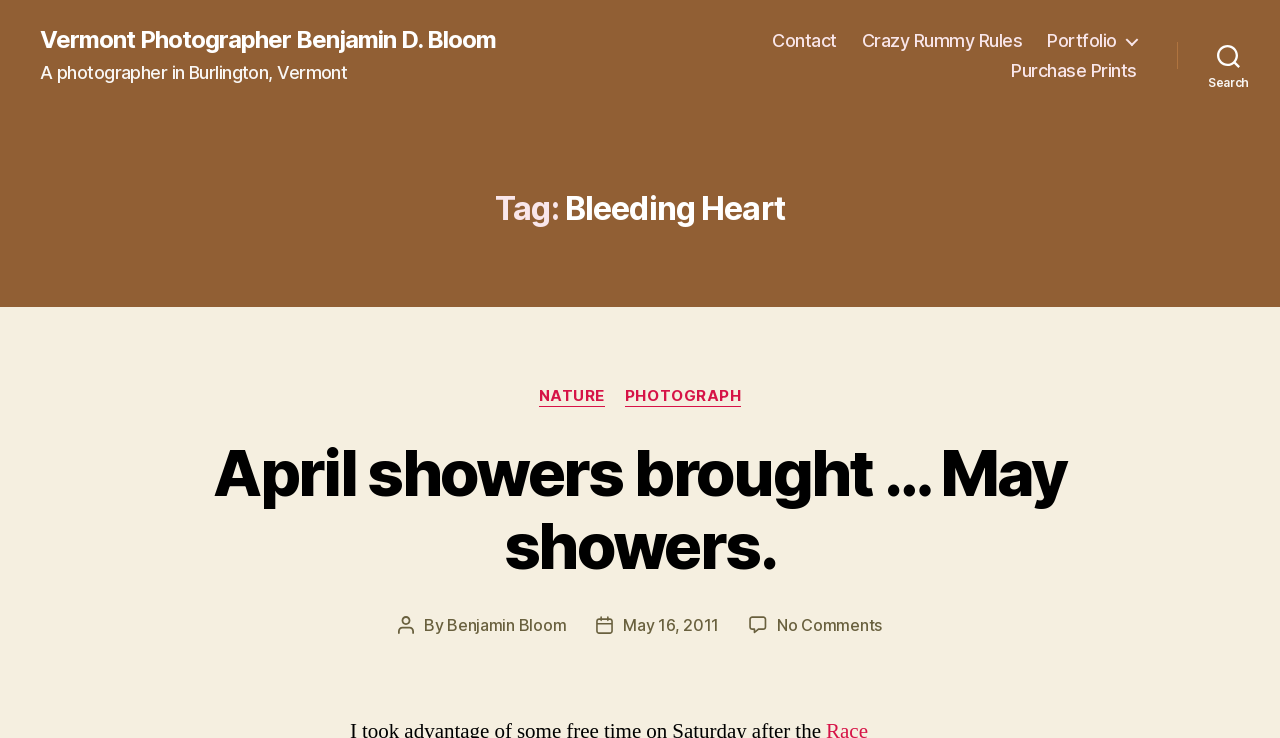What is the date of the first blog post?
Refer to the image and give a detailed answer to the question.

I found the date of the first blog post by looking at the link 'May 16, 2011' under the 'Post date' section.